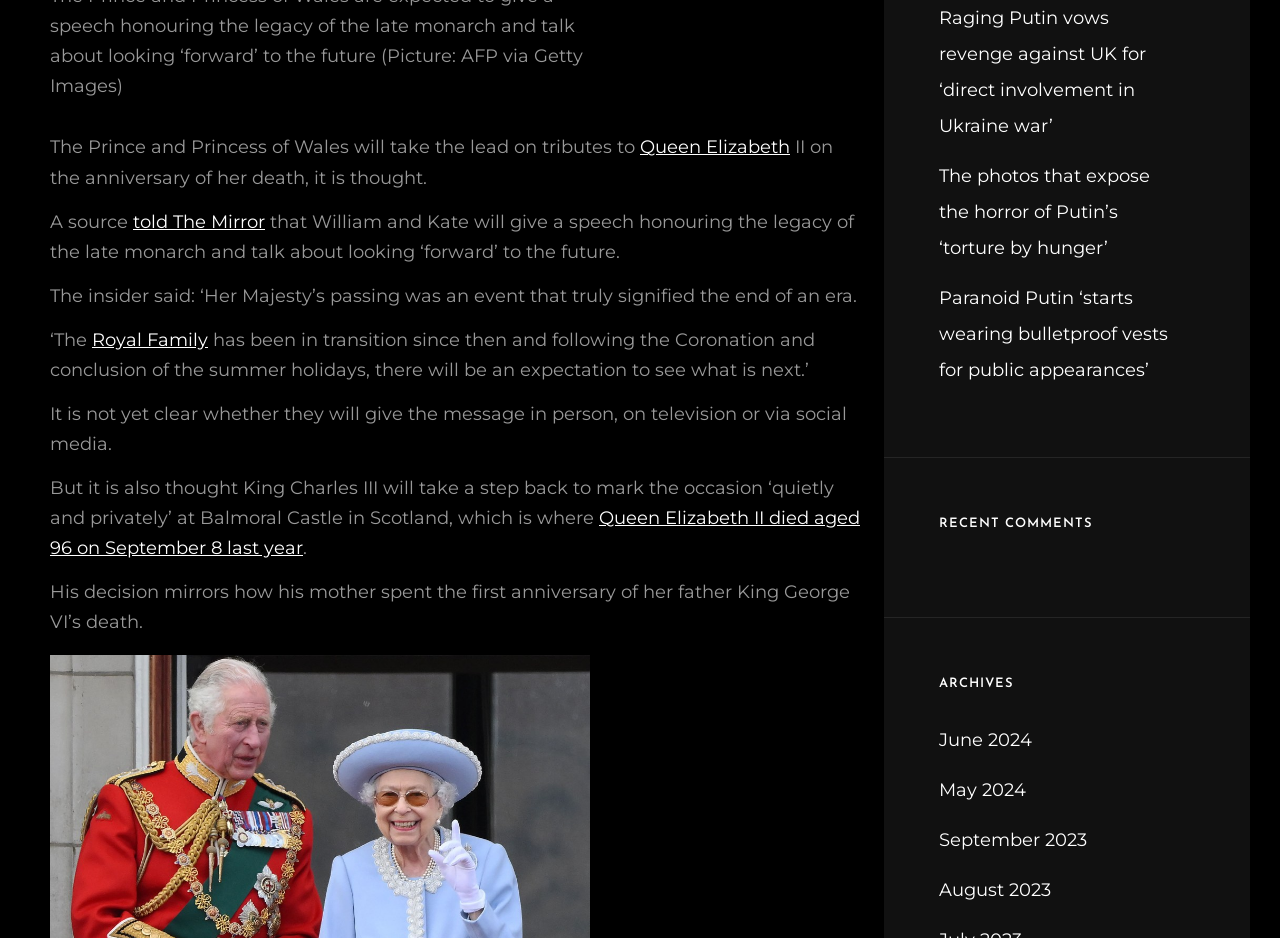Given the element description Queen Elizabeth, predict the bounding box coordinates for the UI element in the webpage screenshot. The format should be (top-left x, top-left y, bottom-right x, bottom-right y), and the values should be between 0 and 1.

[0.5, 0.145, 0.617, 0.169]